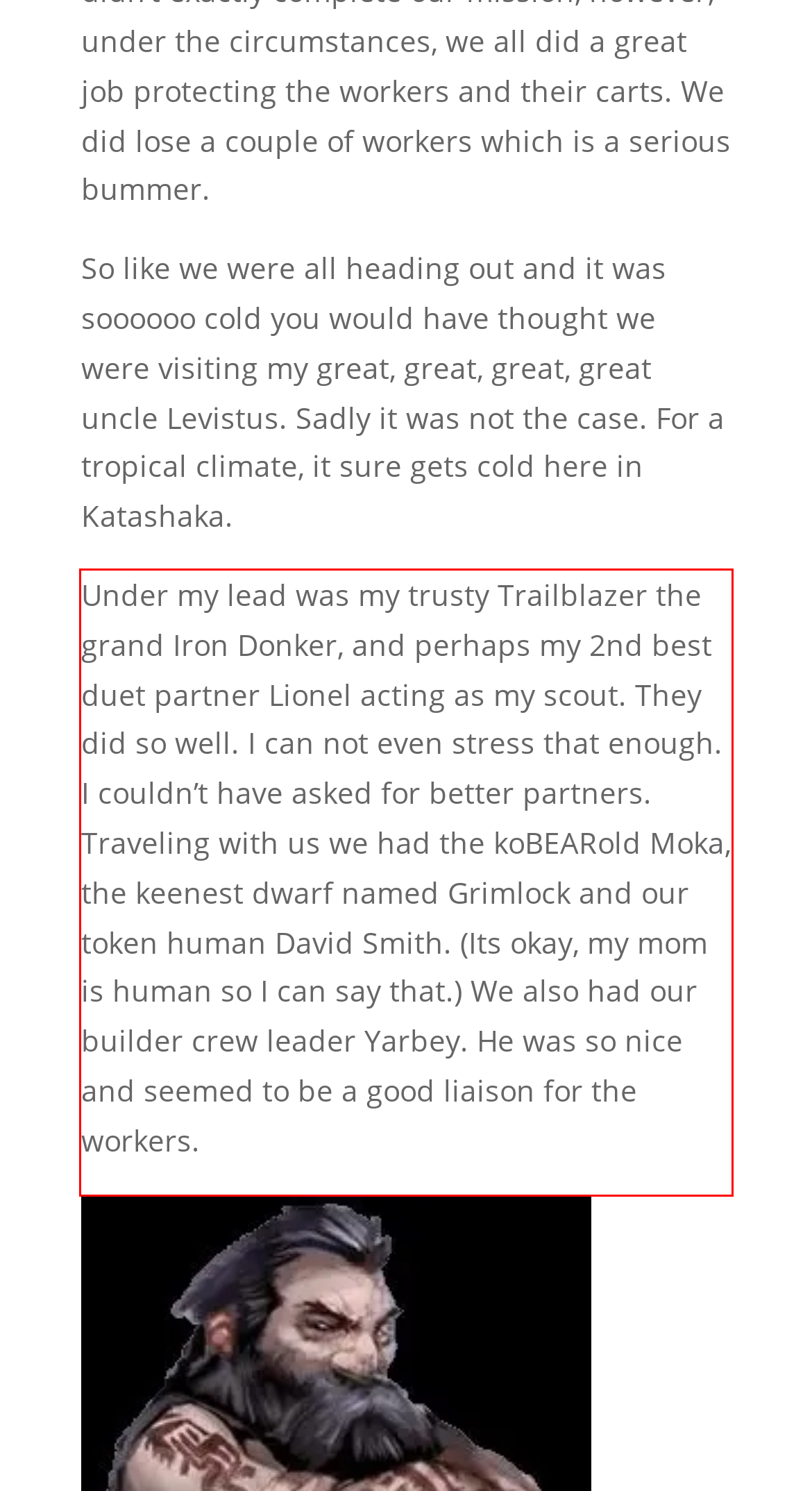Extract and provide the text found inside the red rectangle in the screenshot of the webpage.

Under my lead was my trusty Trailblazer the grand Iron Donker, and perhaps my 2nd best duet partner Lionel acting as my scout. They did so well. I can not even stress that enough. I couldn’t have asked for better partners. Traveling with us we had the koBEARold Moka, the keenest dwarf named Grimlock and our token human David Smith. (Its okay, my mom is human so I can say that.) We also had our builder crew leader Yarbey. He was so nice and seemed to be a good liaison for the workers.